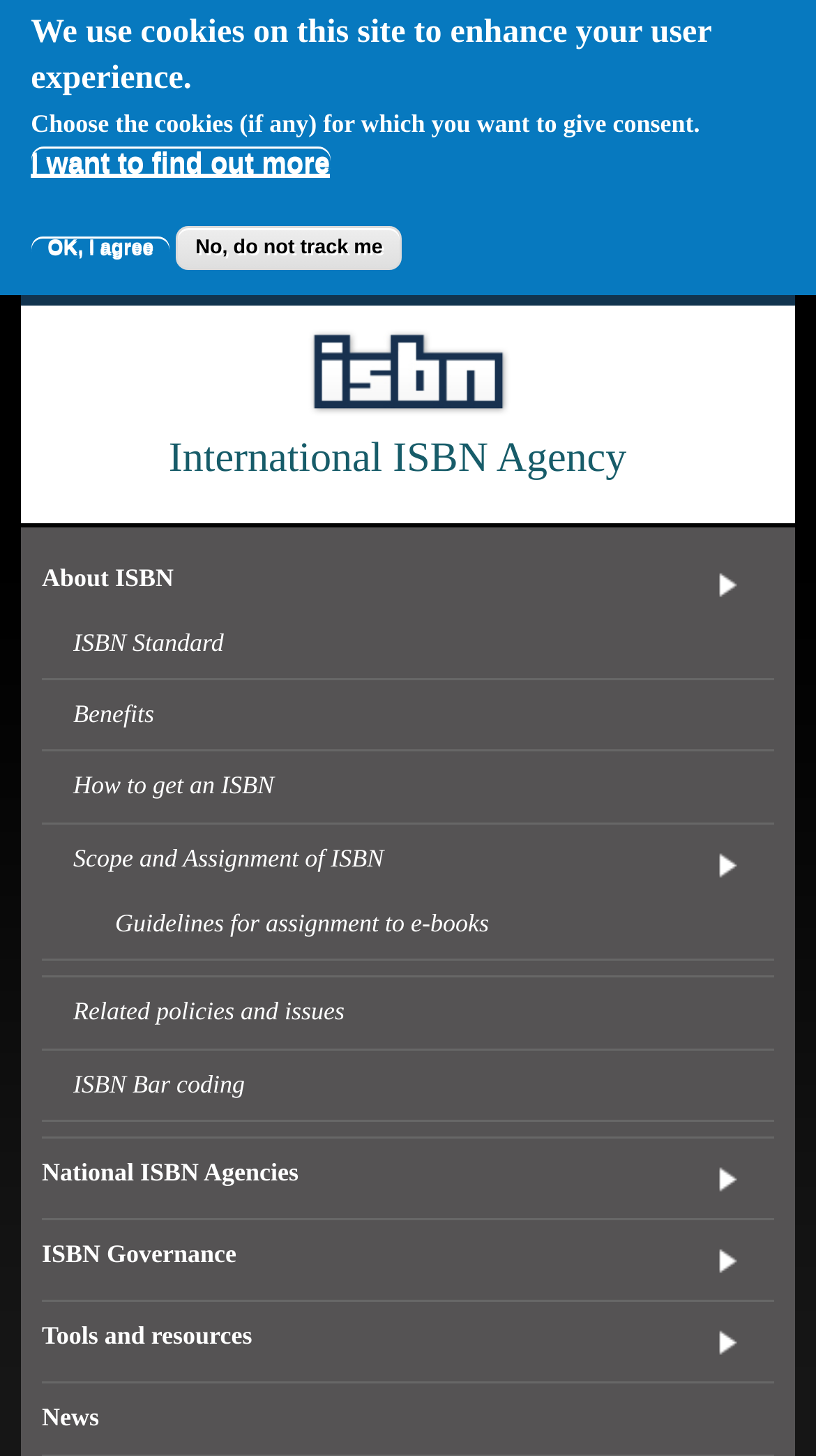What is the 'Tools and resources' link related to?
Based on the image, please offer an in-depth response to the question.

The 'Tools and resources' link is located at the bottom of the webpage, and is likely related to providing users with tools and resources related to ISBN, such as software, documentation, or other helpful materials.